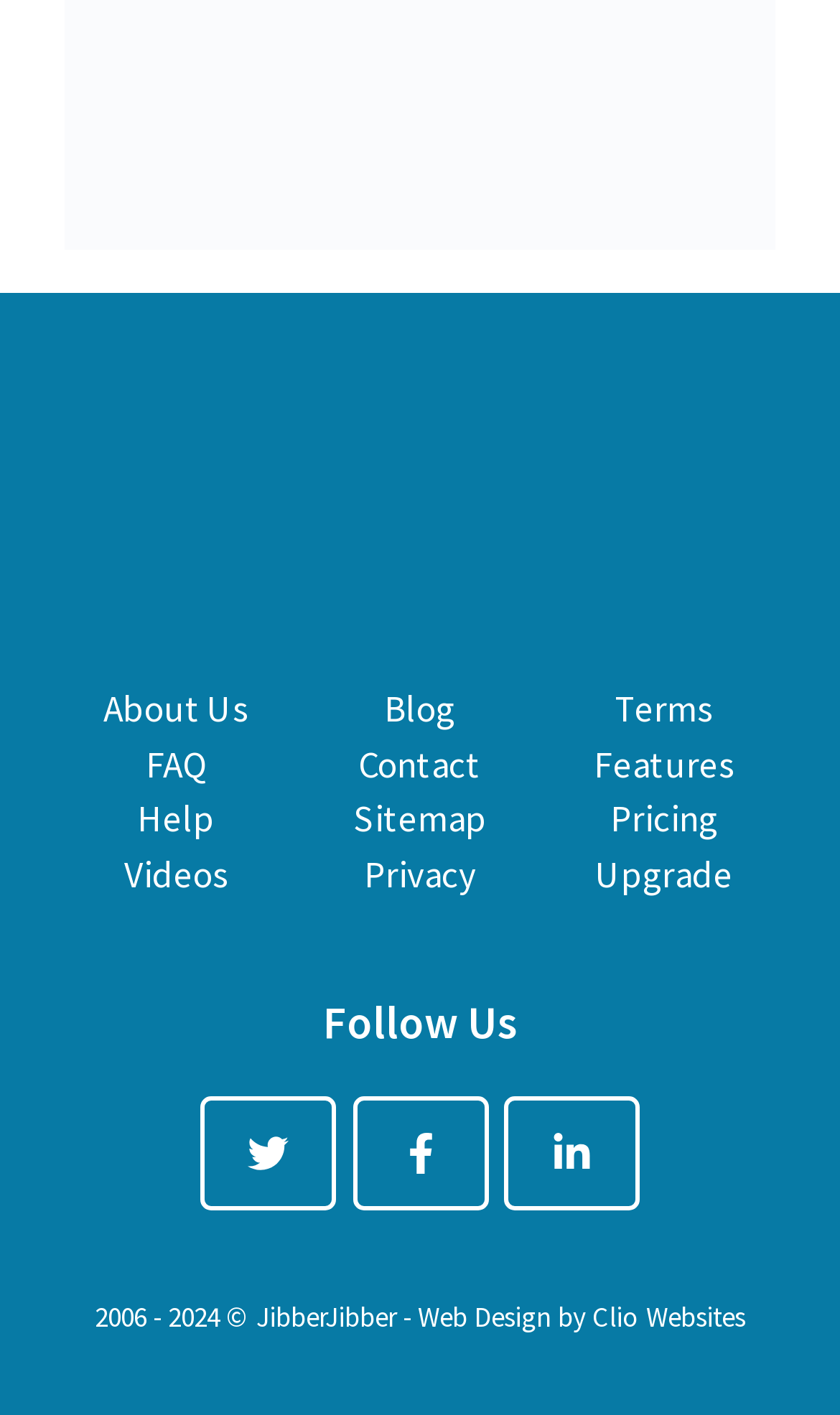Find the bounding box coordinates of the element to click in order to complete the given instruction: "Click on About Us."

[0.123, 0.484, 0.295, 0.518]